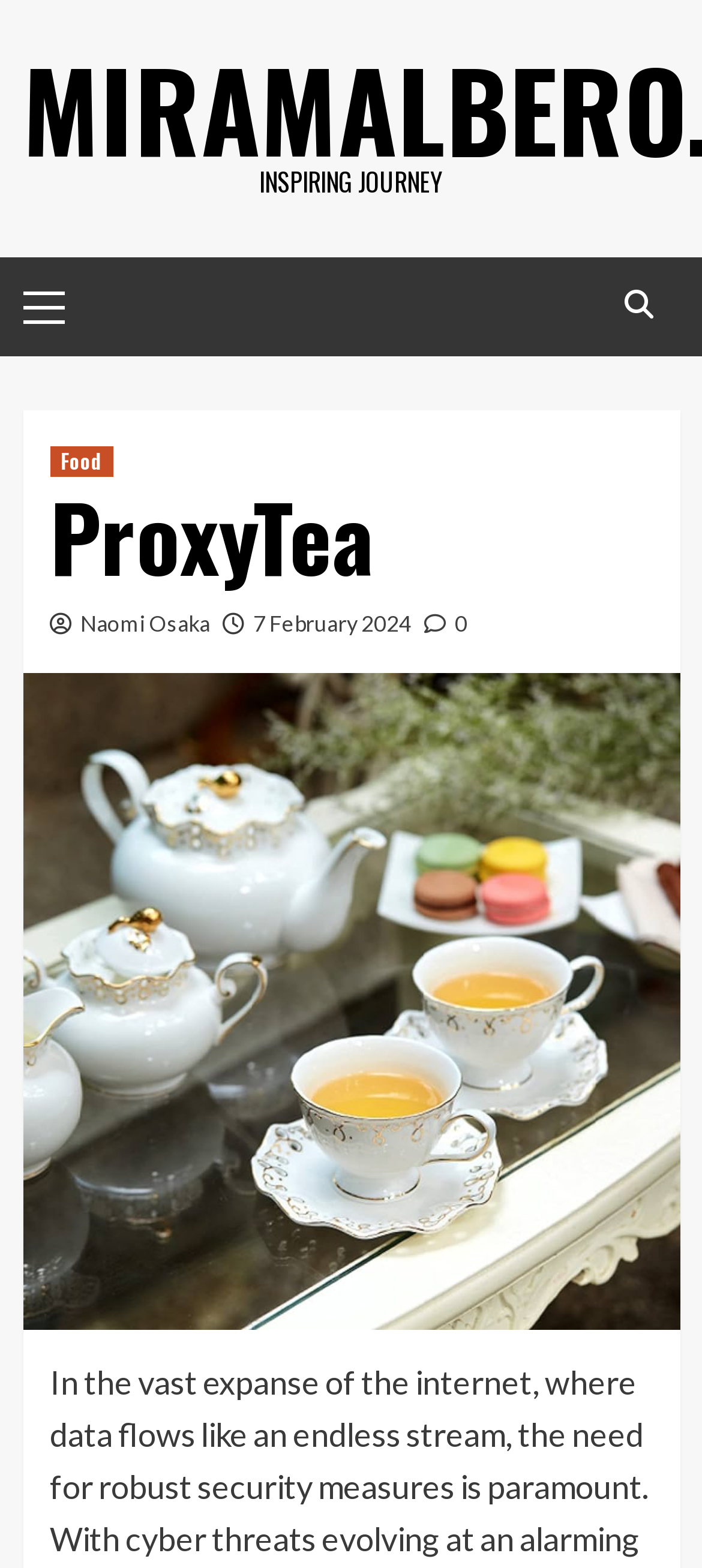What is the name of the website?
Make sure to answer the question with a detailed and comprehensive explanation.

I found a heading element with the text 'ProxyTea' which suggests that it is the name of the website.